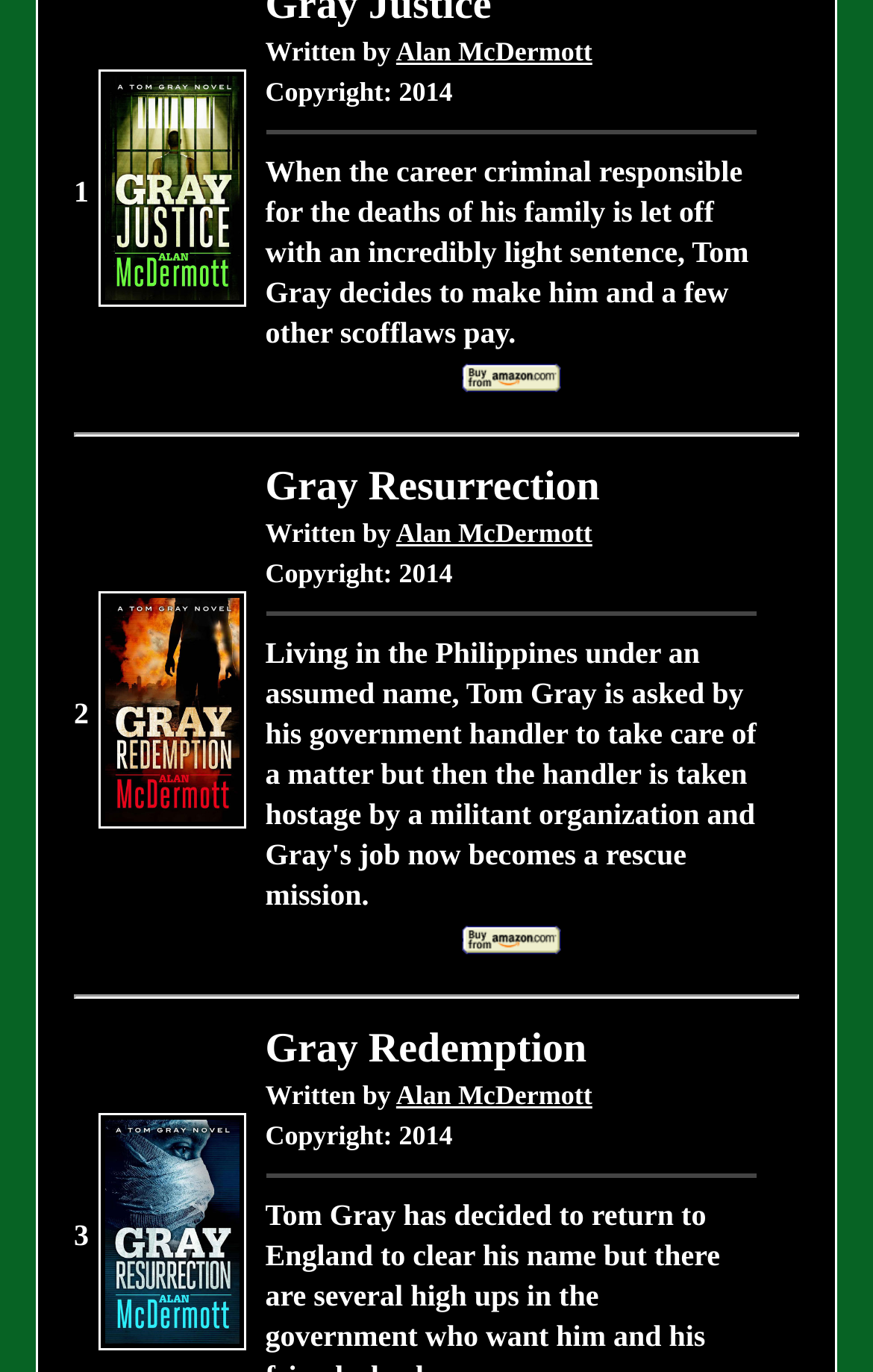Find the bounding box coordinates for the HTML element specified by: "title="Gray Resurrection"".

[0.112, 0.582, 0.281, 0.61]